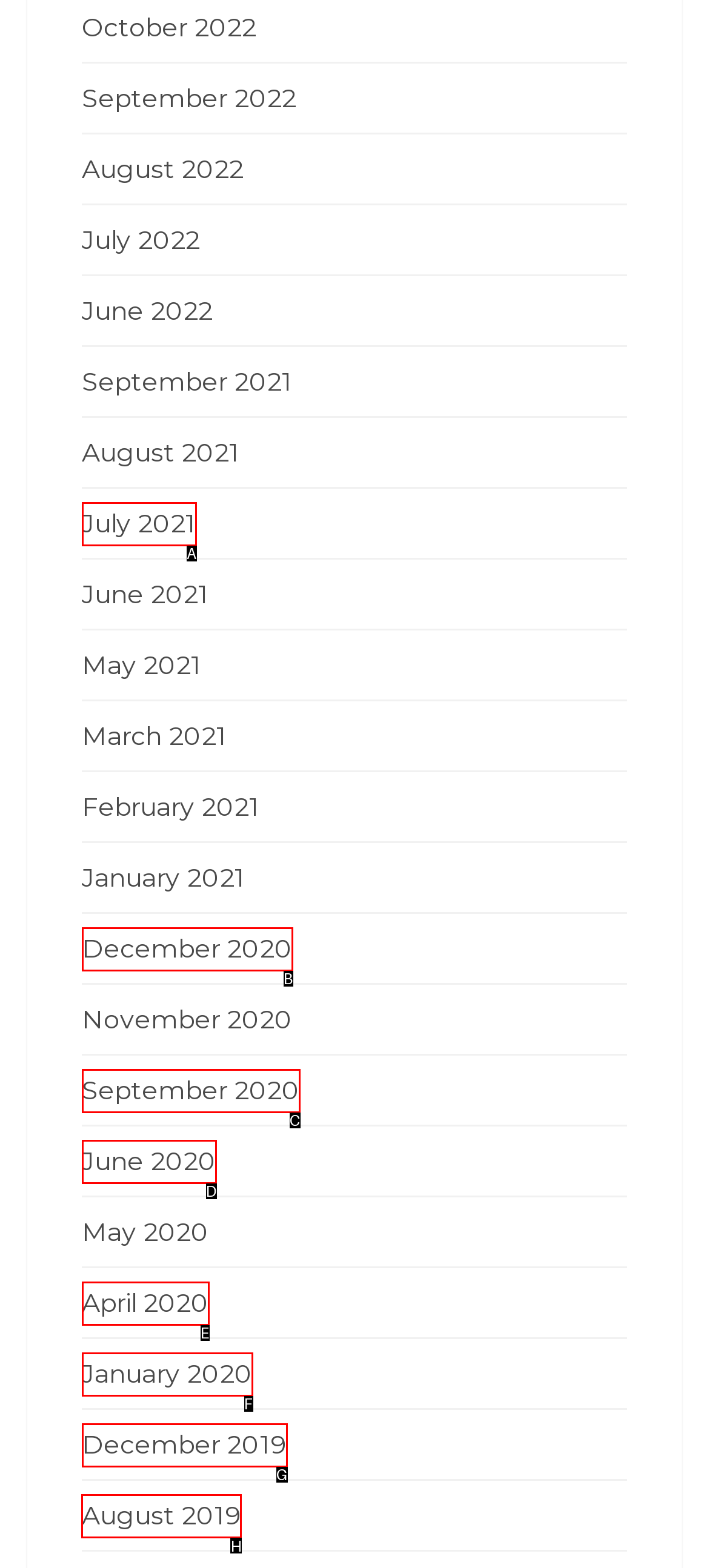Select the correct UI element to click for this task: view August 2019.
Answer using the letter from the provided options.

H